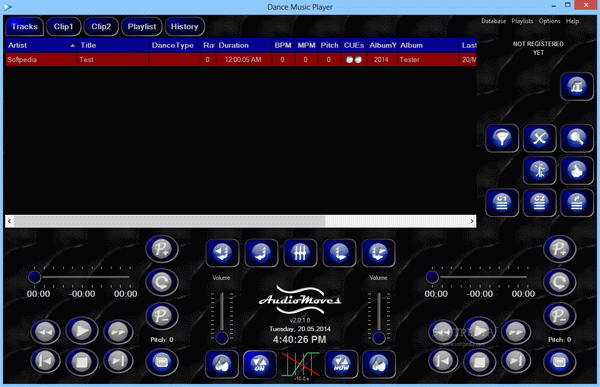Provide a comprehensive description of the image.

The image showcases the user interface of the "Dance Music Player" software, version 2.0.2.0, developed by AudioMoves. The interface is designed for managing audio playback, featuring an array of controls for navigating tracks, adjusting volume, pitch, and playback speed. Prominently displayed is a table listing the current track titled "Test" along with details such as the artist "SofPedia," estimated duration, BPM, and more. 

At the bottom, controls include sliders for volume adjustment and playback position, alongside various buttons for functionality like play, pause, and stop. The date shown on the interface is May 20, 2014, with the time displayed as 4:40:26 PM. The design emphasizes usability for touchscreen devices, indicated by a layout that prioritizes touch-friendly buttons and intuitive navigation. The message "NOT REGISTERED YET" suggests that the software has not been activated.